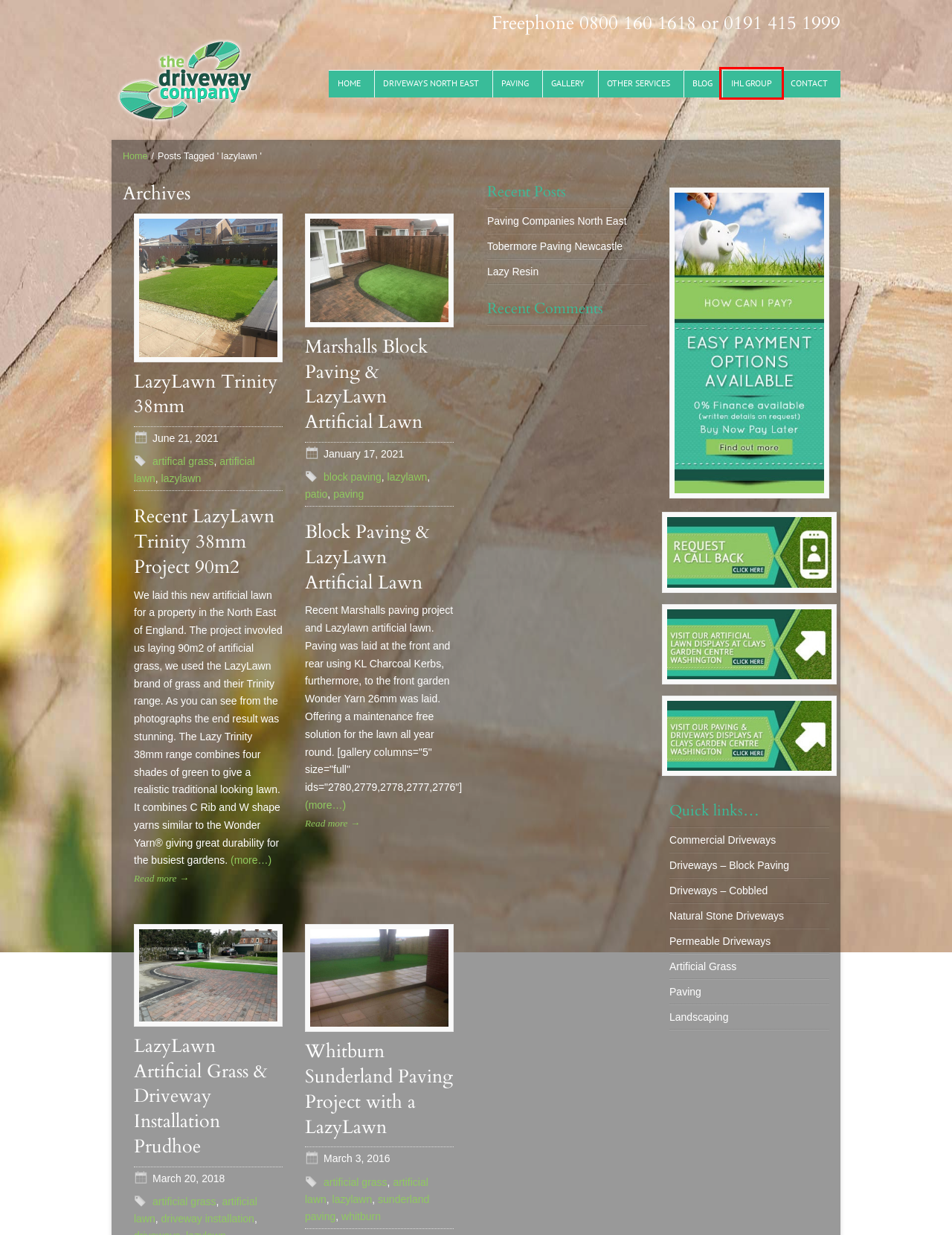Provided is a screenshot of a webpage with a red bounding box around an element. Select the most accurate webpage description for the page that appears after clicking the highlighted element. Here are the candidates:
A. Driveways, Block Paving, Patios, Newcastle, North East | Driveway Company UK
B. IHL Group
C. artifical grass
D. whitburn
E. paving
F. Natural Stone Driveways
G. block paving
H. Permeable Driveways

B